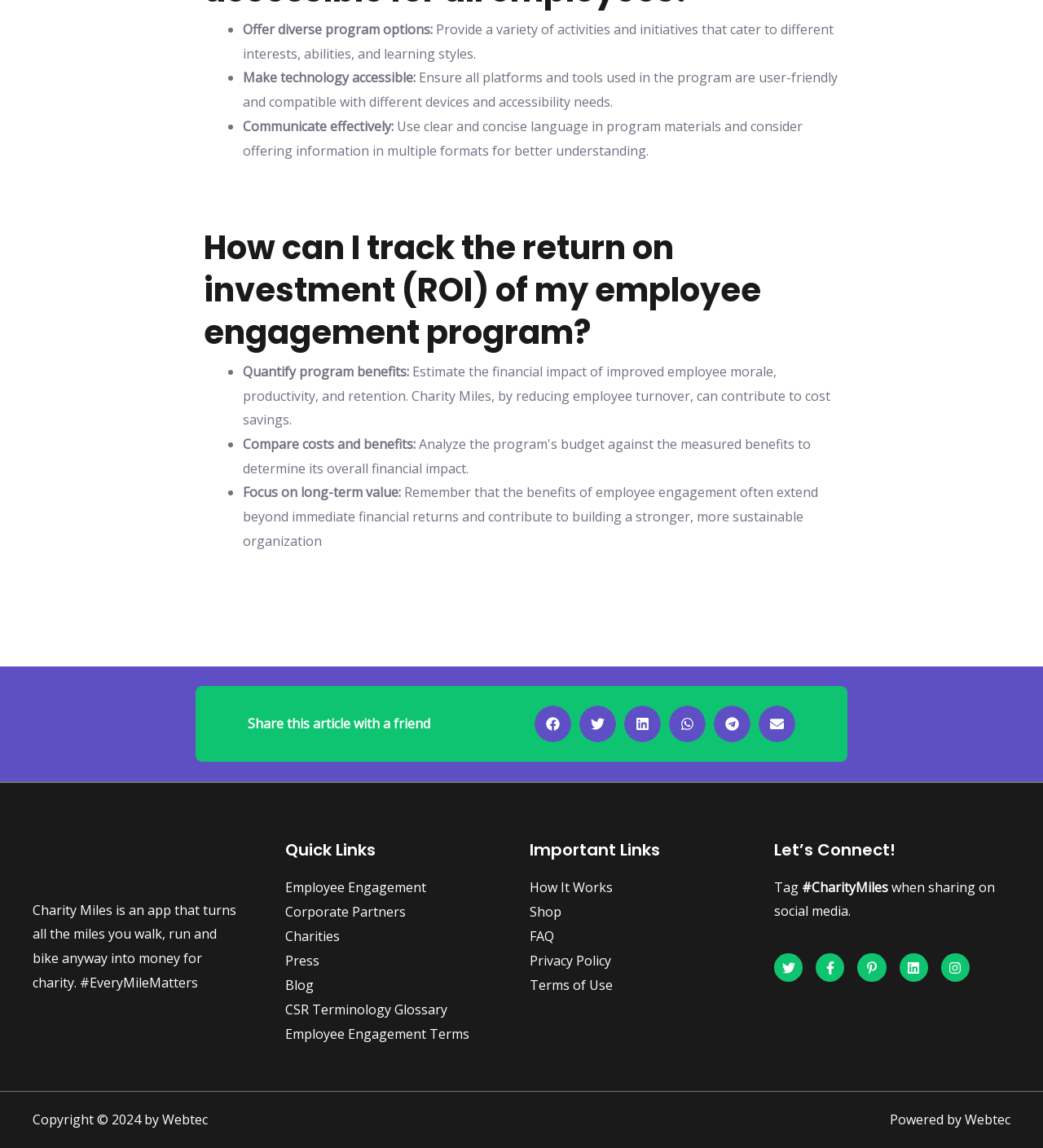Respond with a single word or short phrase to the following question: 
What is the purpose of Charity Miles?

Turn miles into money for charity